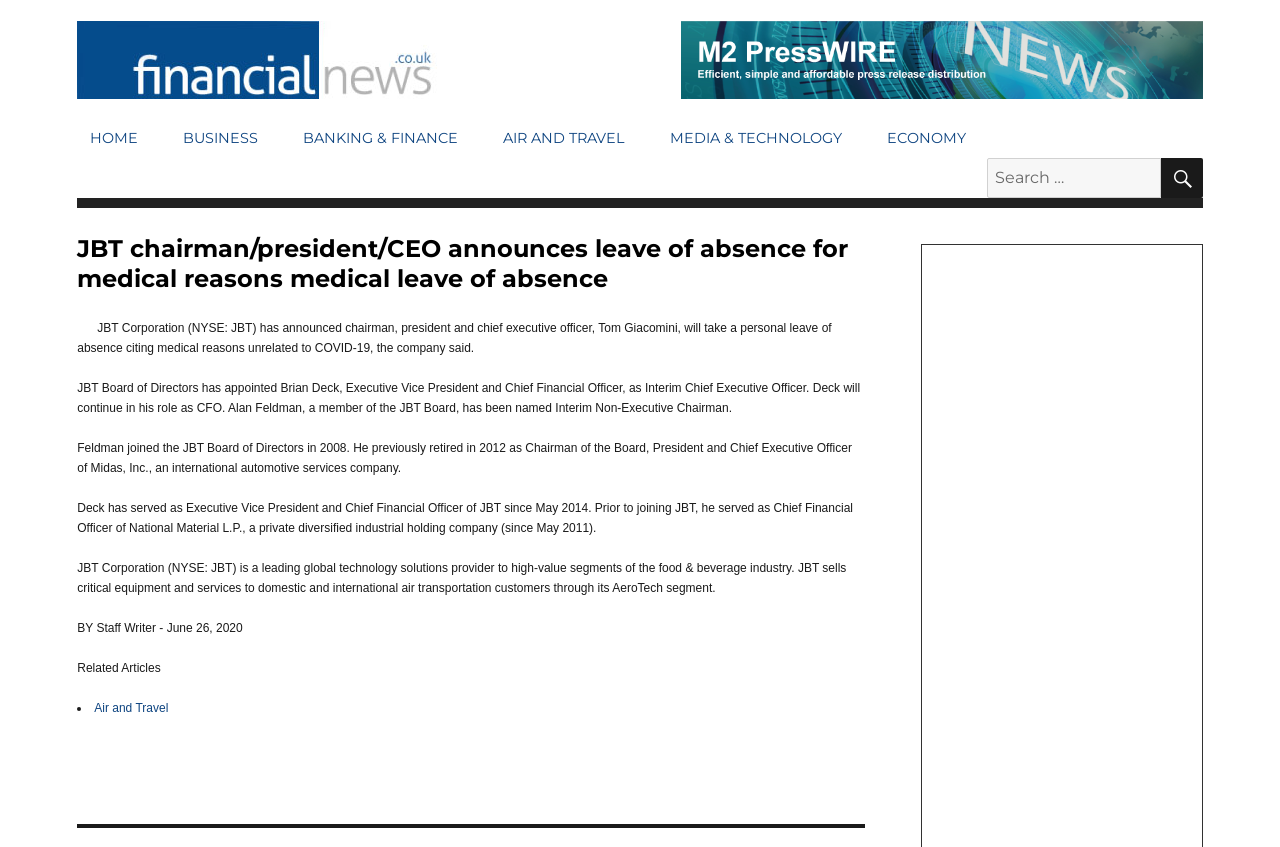Illustrate the webpage with a detailed description.

The webpage is about JBT Corporation's announcement of its chairman, president, and CEO taking a leave of absence for medical reasons. At the top left, there is a link to "Financial News" accompanied by an image with the same name. Below this, there is a navigation menu labeled "Primary Menu" with links to various sections such as "HOME", "BUSINESS", "BANKING & FINANCE", and others. To the right of the navigation menu, there is a search bar with a button labeled "SEARCH".

The main article is located below the navigation menu and search bar. It has a heading that repeats the title of the webpage. Below the heading, there is an image, followed by several paragraphs of text that provide more information about the announcement, including the appointment of an interim CEO and chairman. The text also provides some background information on the individuals appointed to these roles.

At the bottom of the article, there is a section labeled "Related Articles" with a link to "Air and Travel". Finally, there is a "Post navigation" section at the very bottom of the page.